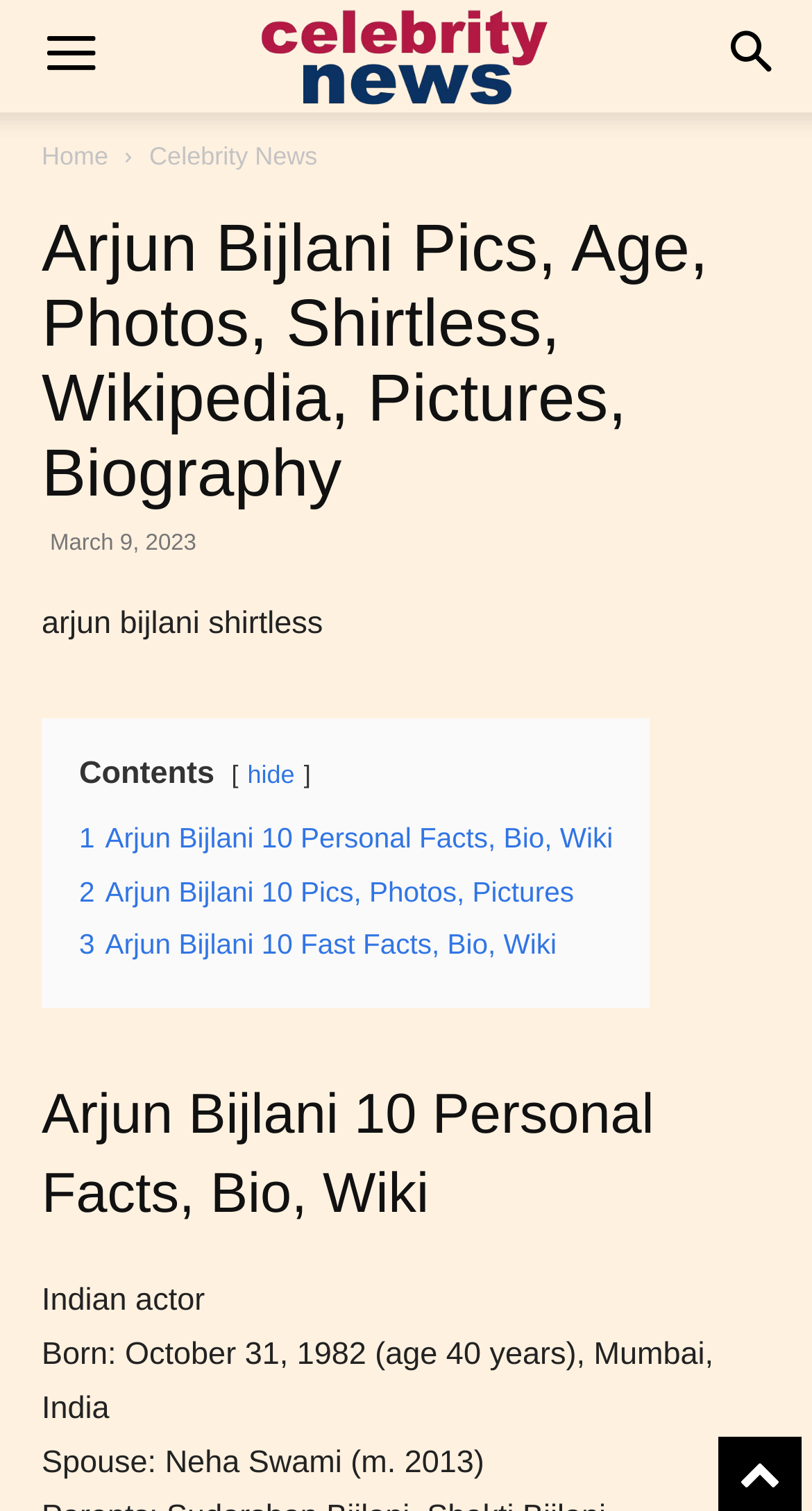What is Arjun Bijlani's profession?
Based on the image, please offer an in-depth response to the question.

I found the answer by reading the biography section of the webpage, where it says 'Indian actor'.